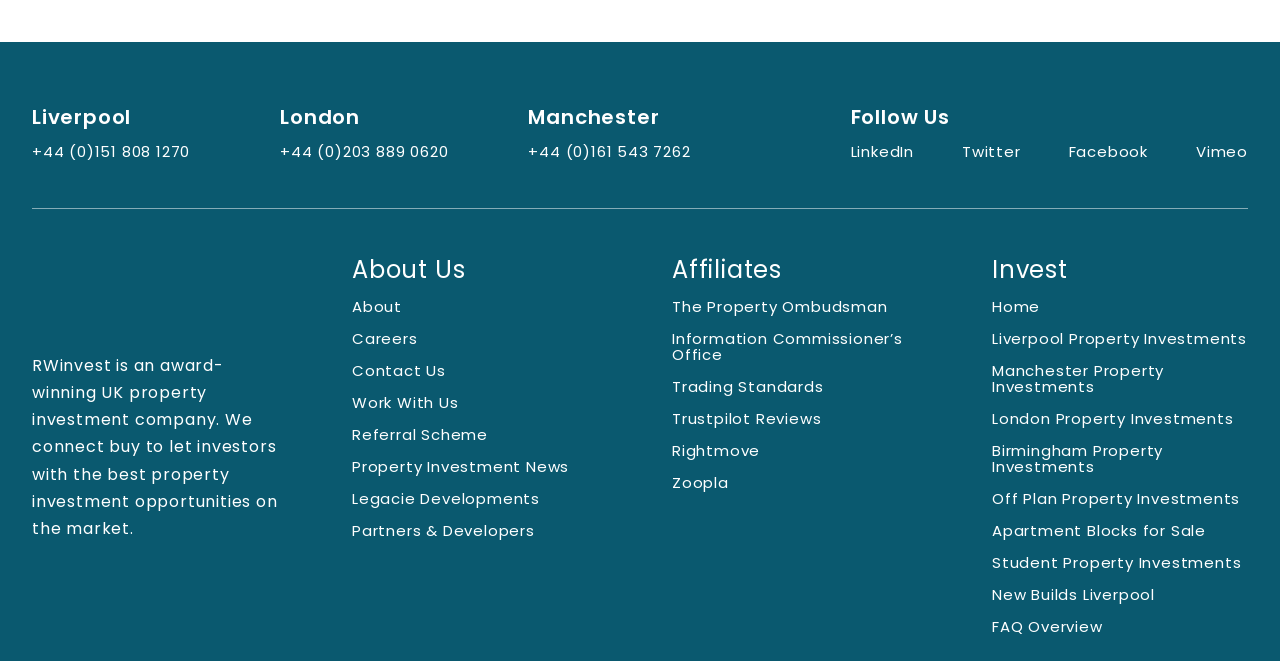Please indicate the bounding box coordinates for the clickable area to complete the following task: "Call the Liverpool office". The coordinates should be specified as four float numbers between 0 and 1, i.e., [left, top, right, bottom].

[0.025, 0.213, 0.149, 0.245]